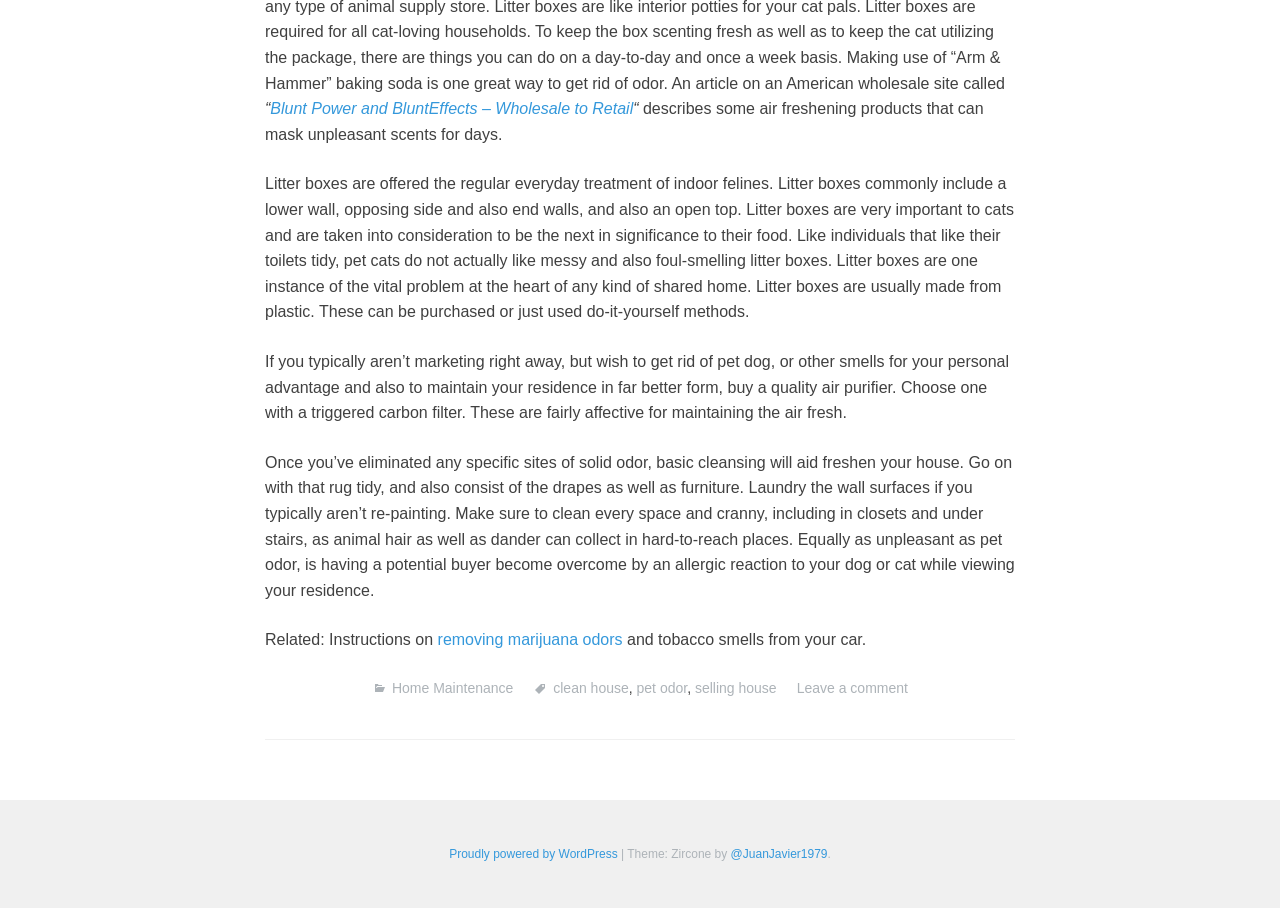Please identify the bounding box coordinates of the region to click in order to complete the given instruction: "Leave a comment". The coordinates should be four float numbers between 0 and 1, i.e., [left, top, right, bottom].

[0.622, 0.749, 0.709, 0.766]